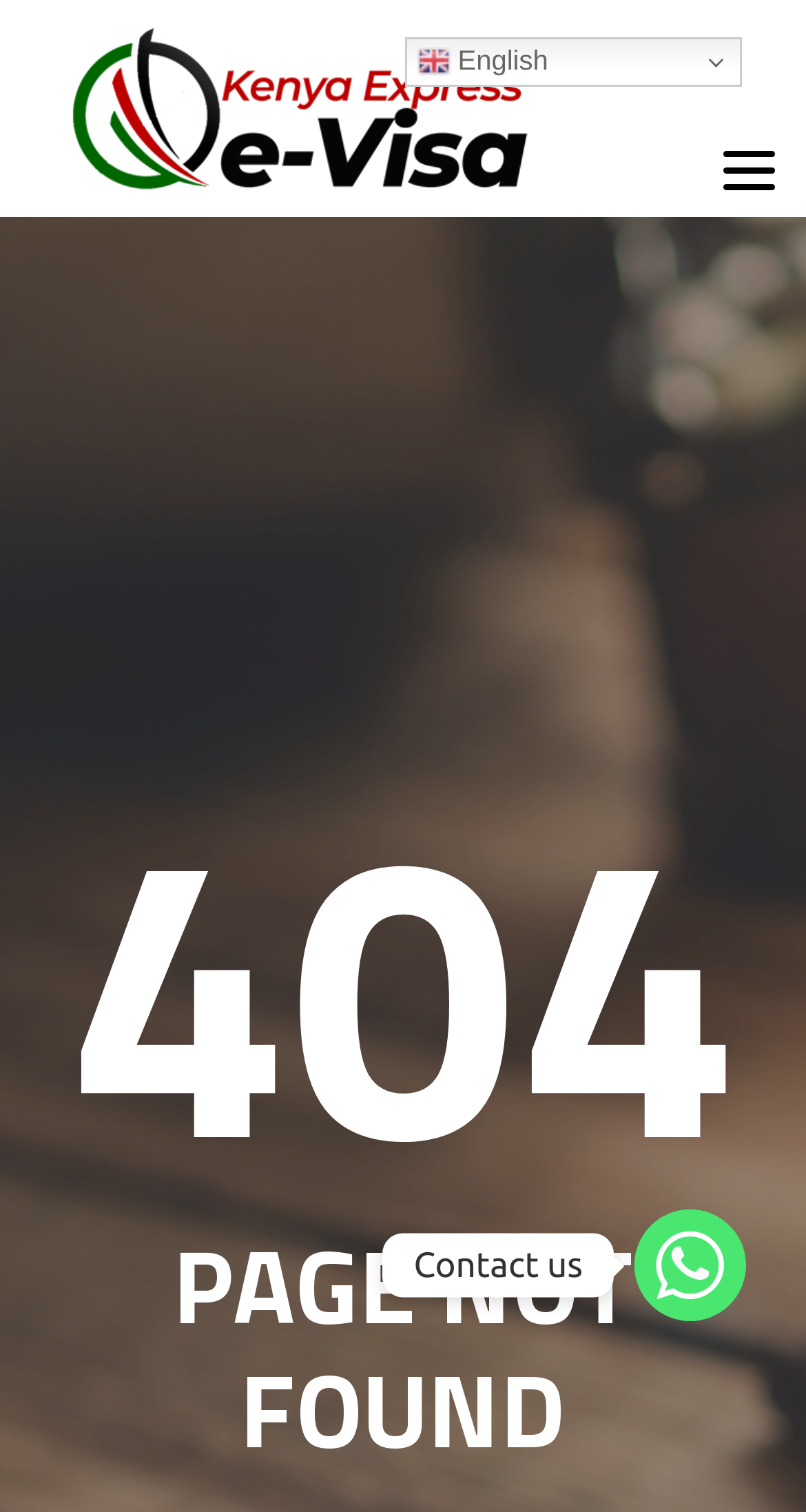How can you contact the website's support?
Please provide a single word or phrase as your answer based on the screenshot.

Through Whatsapp